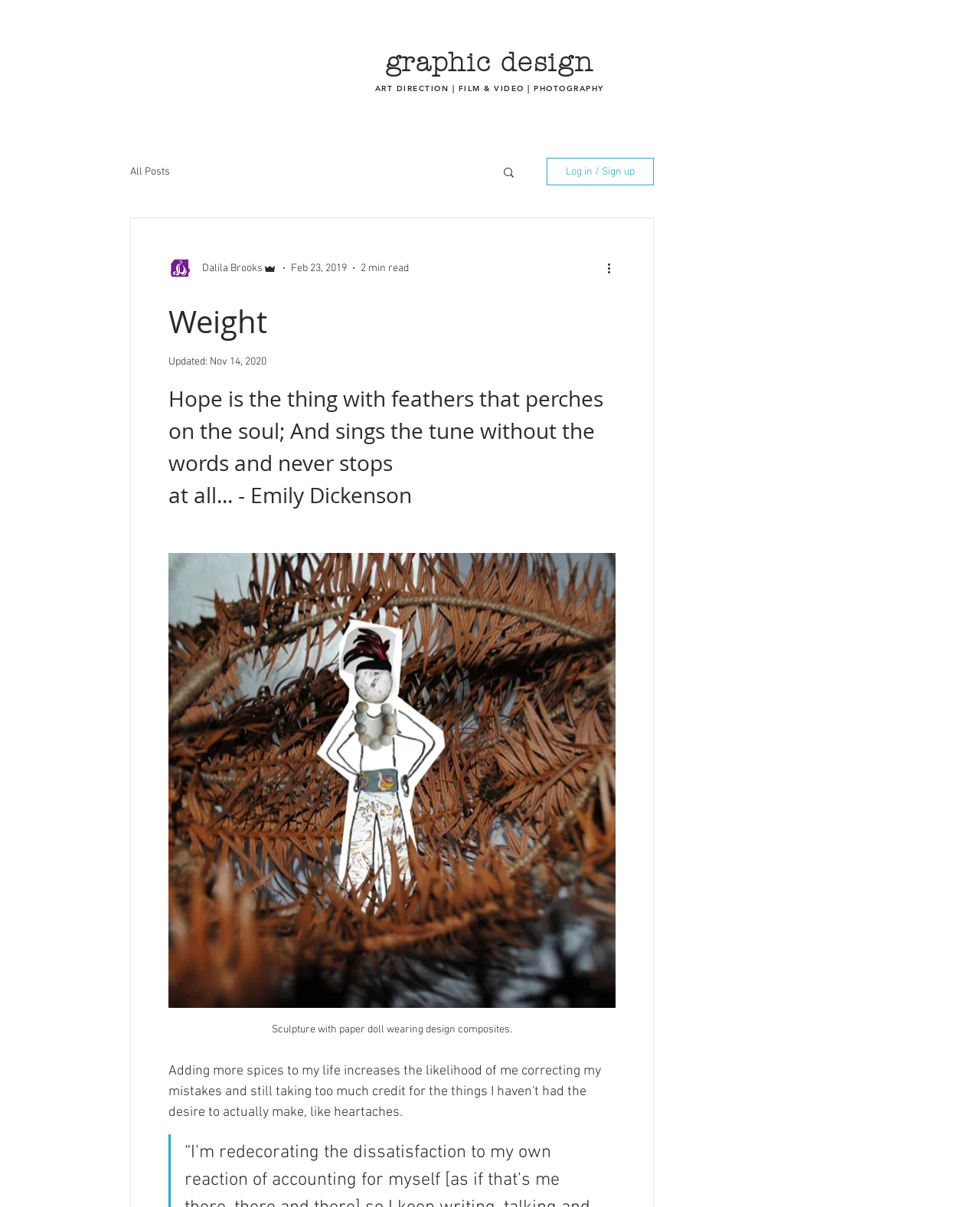What is the profession of Dalila Brooks?
Look at the image and construct a detailed response to the question.

I found the answer by looking at the navigation section where it says 'Dalila Brooks' and 'Admin' next to each other, indicating that Dalila Brooks is an Admin.